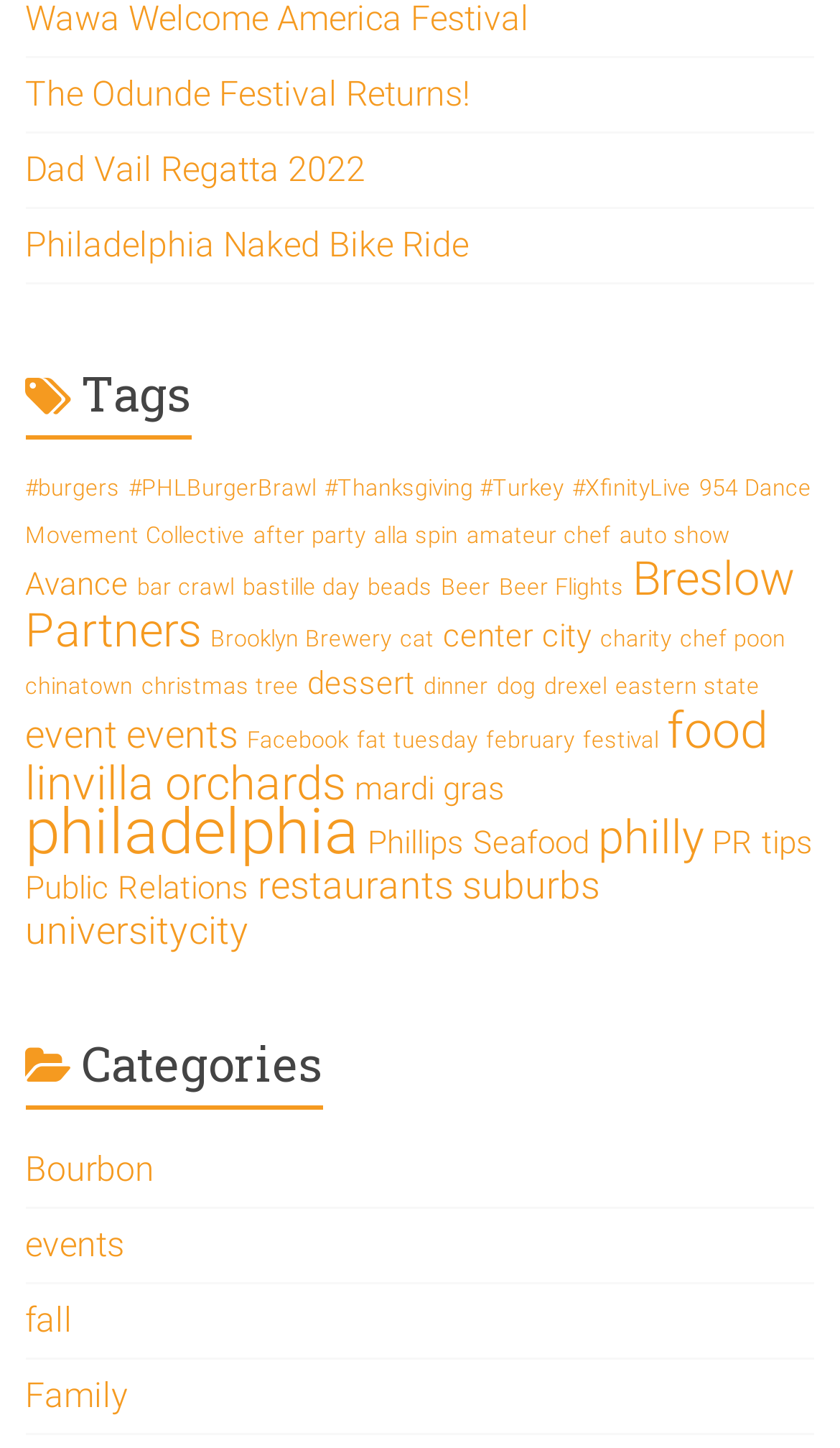How many tags are listed on the webpage?
Using the visual information, reply with a single word or short phrase.

Multiple